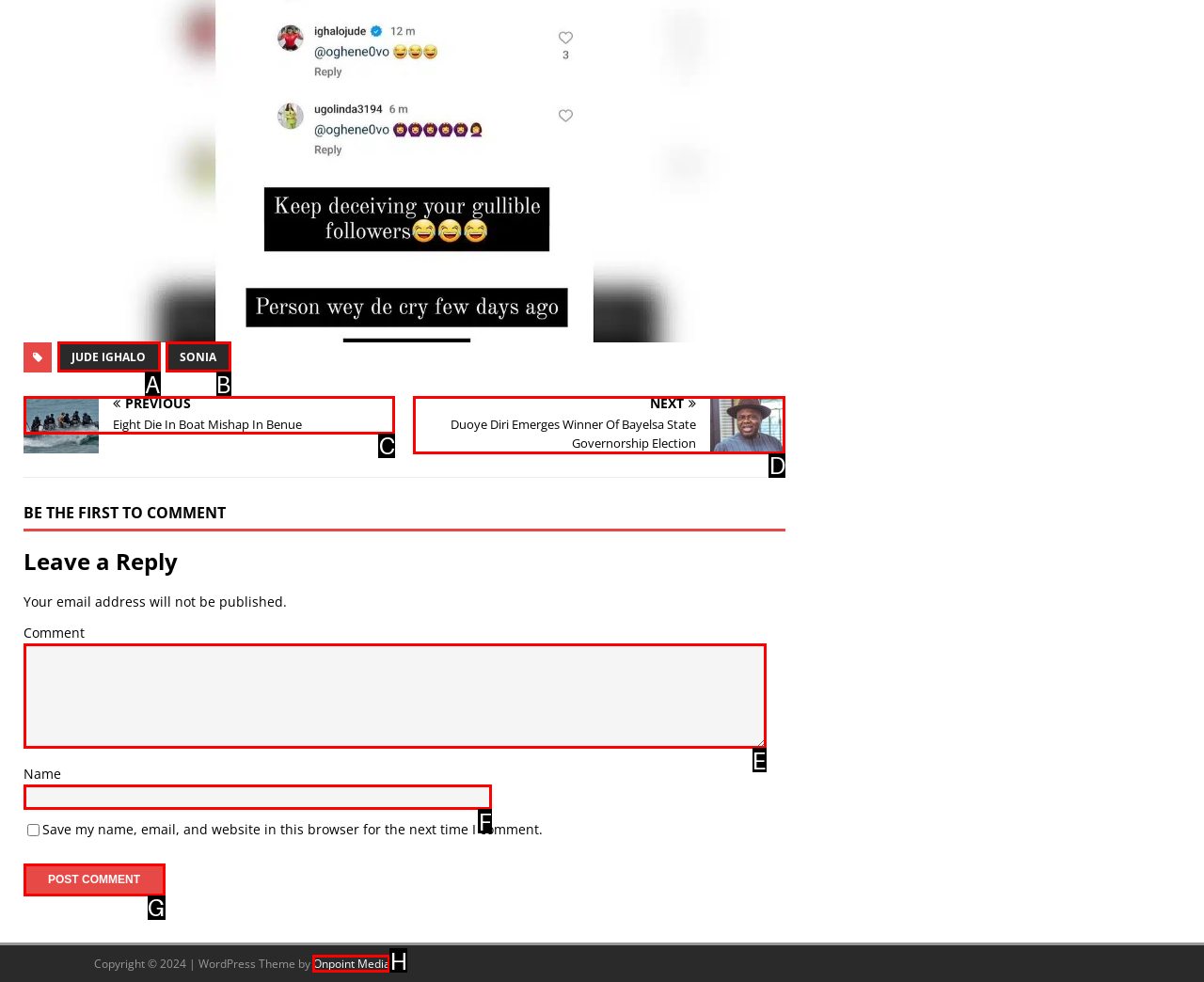Look at the highlighted elements in the screenshot and tell me which letter corresponds to the task: Click on the 'Onpoint Media' link.

H